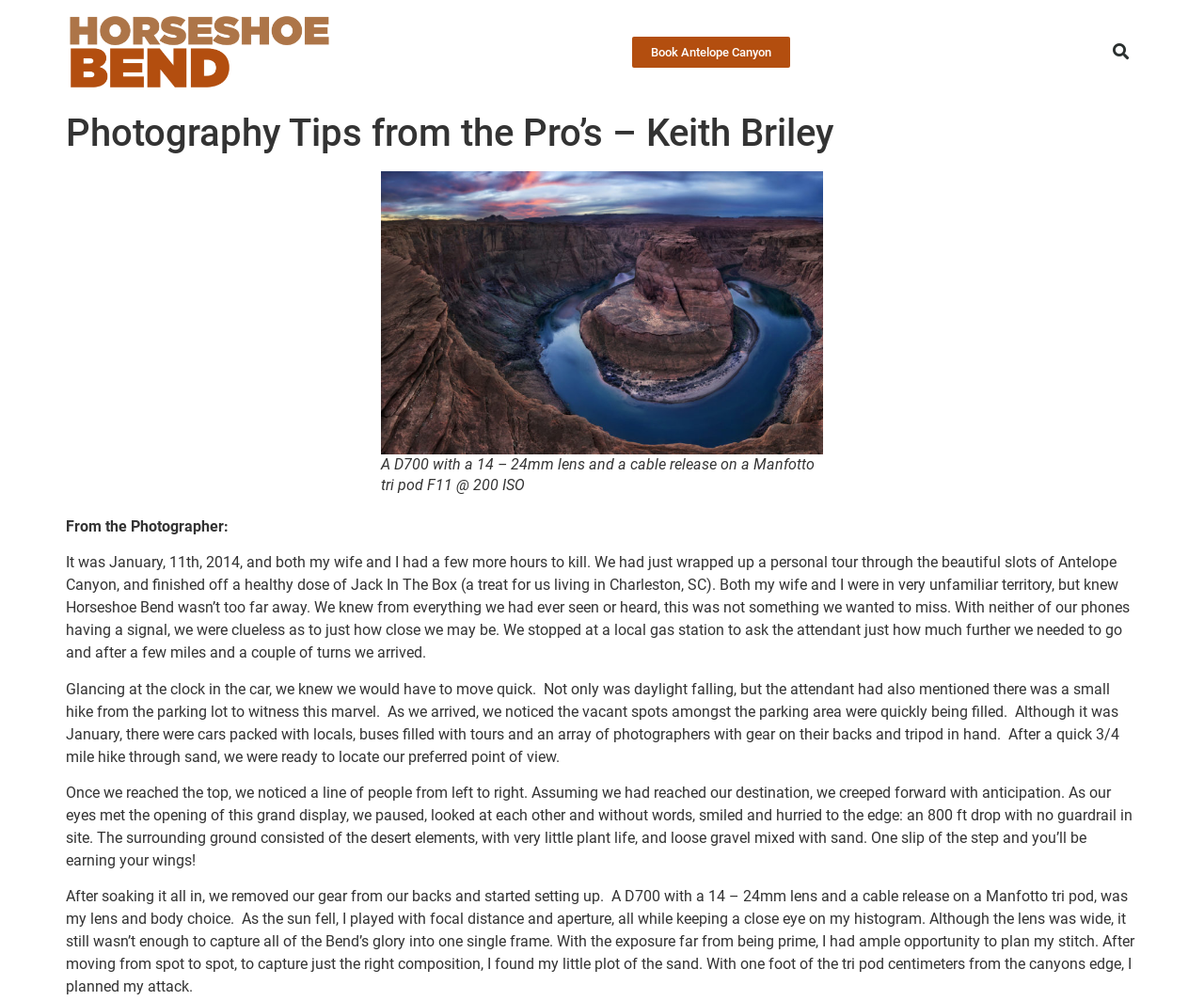Please determine the bounding box coordinates for the UI element described as: "Free Realms Beta".

None